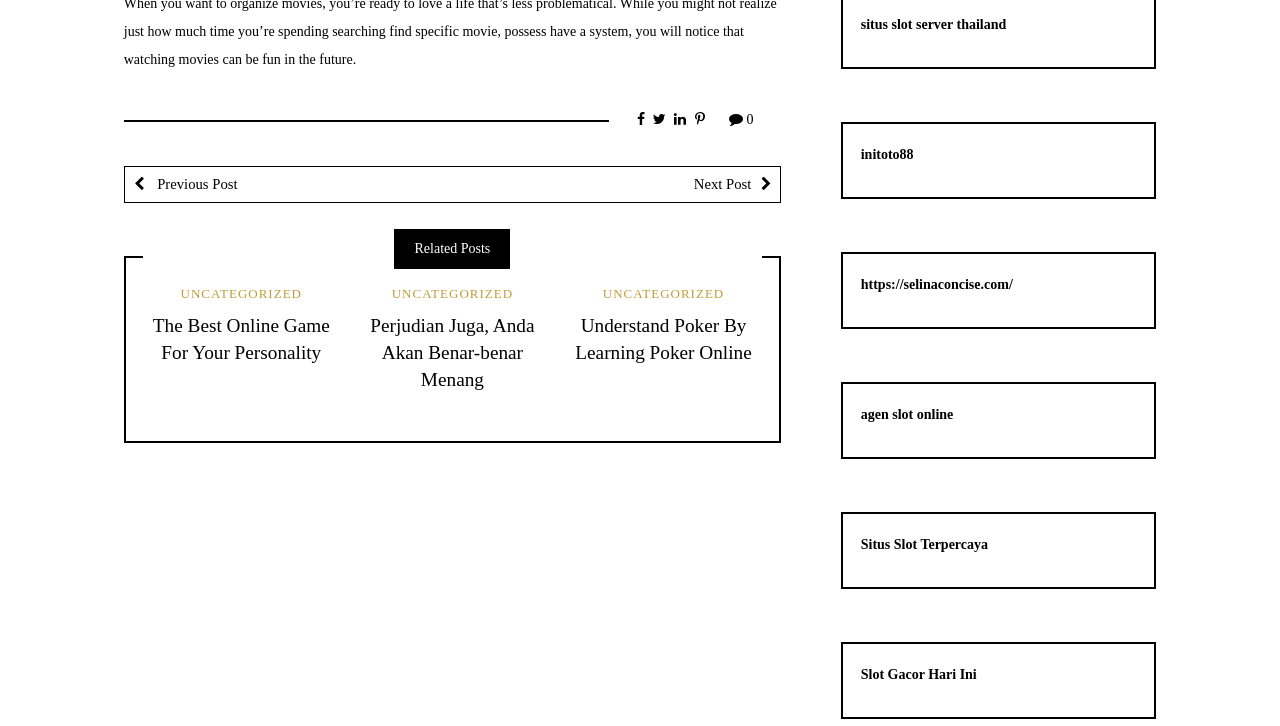Answer the following query with a single word or phrase:
What is the title of the second related post?

Perjudian Juga, Anda Akan Benar-benar Menang